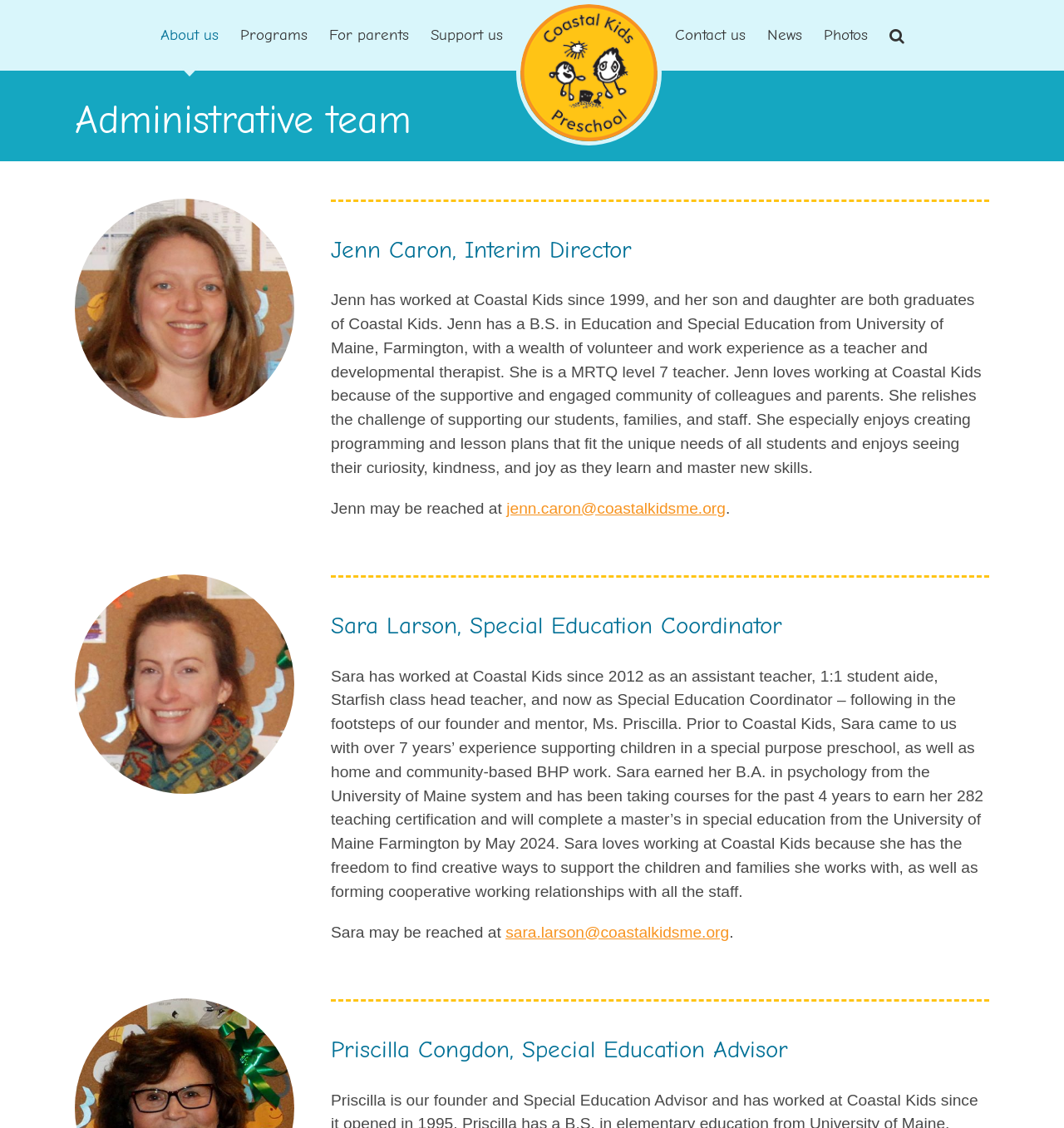Please identify the bounding box coordinates of the element's region that I should click in order to complete the following instruction: "Email Sara Larson". The bounding box coordinates consist of four float numbers between 0 and 1, i.e., [left, top, right, bottom].

[0.475, 0.818, 0.685, 0.834]